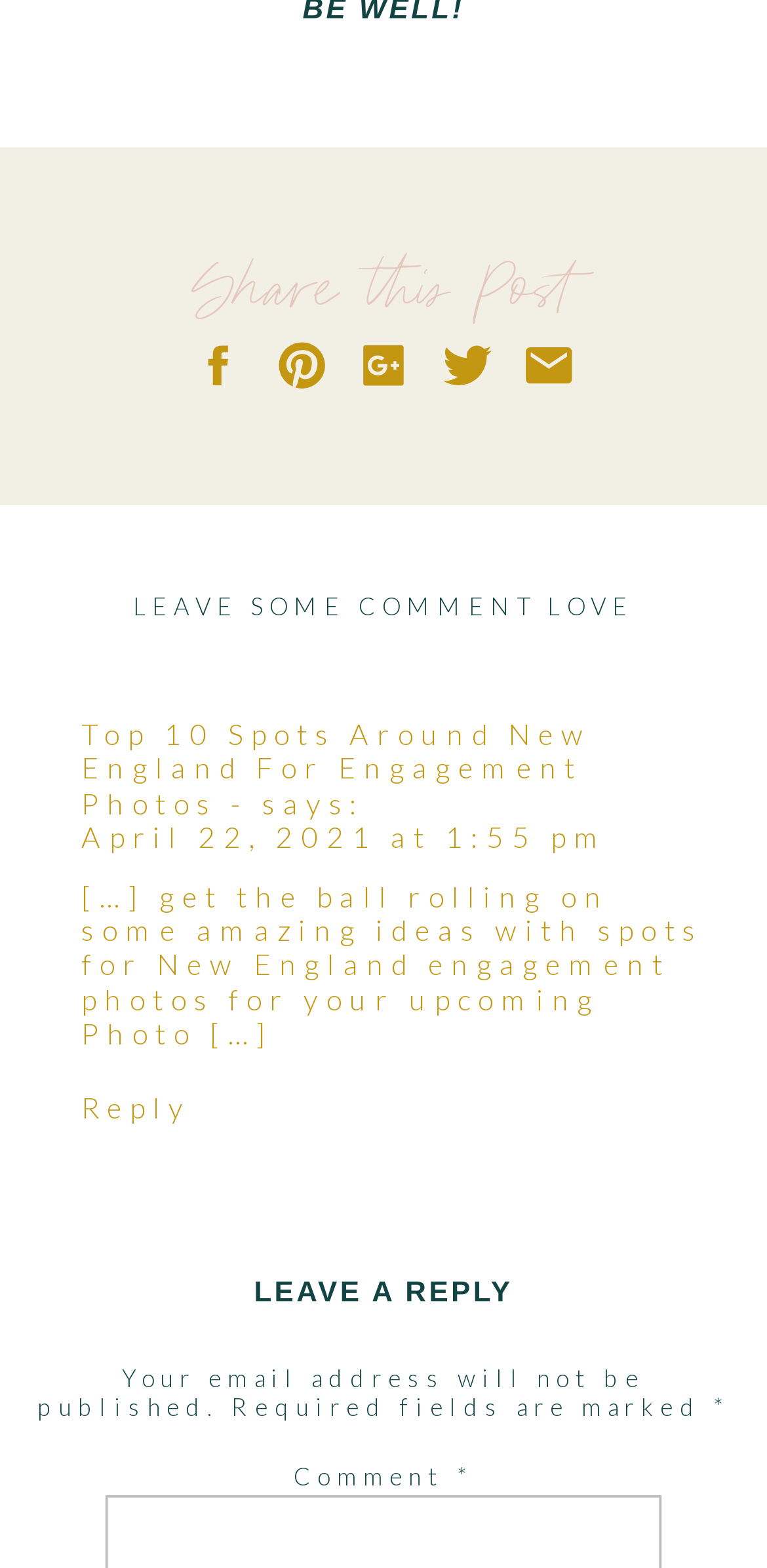Carefully examine the image and provide an in-depth answer to the question: What is the purpose of the 'LEAVE SOME COMMENT LOVE' section?

The 'LEAVE SOME COMMENT LOVE' section is likely intended to encourage users to leave comments, as it is located above the comment form and is a call-to-action to engage with the article.